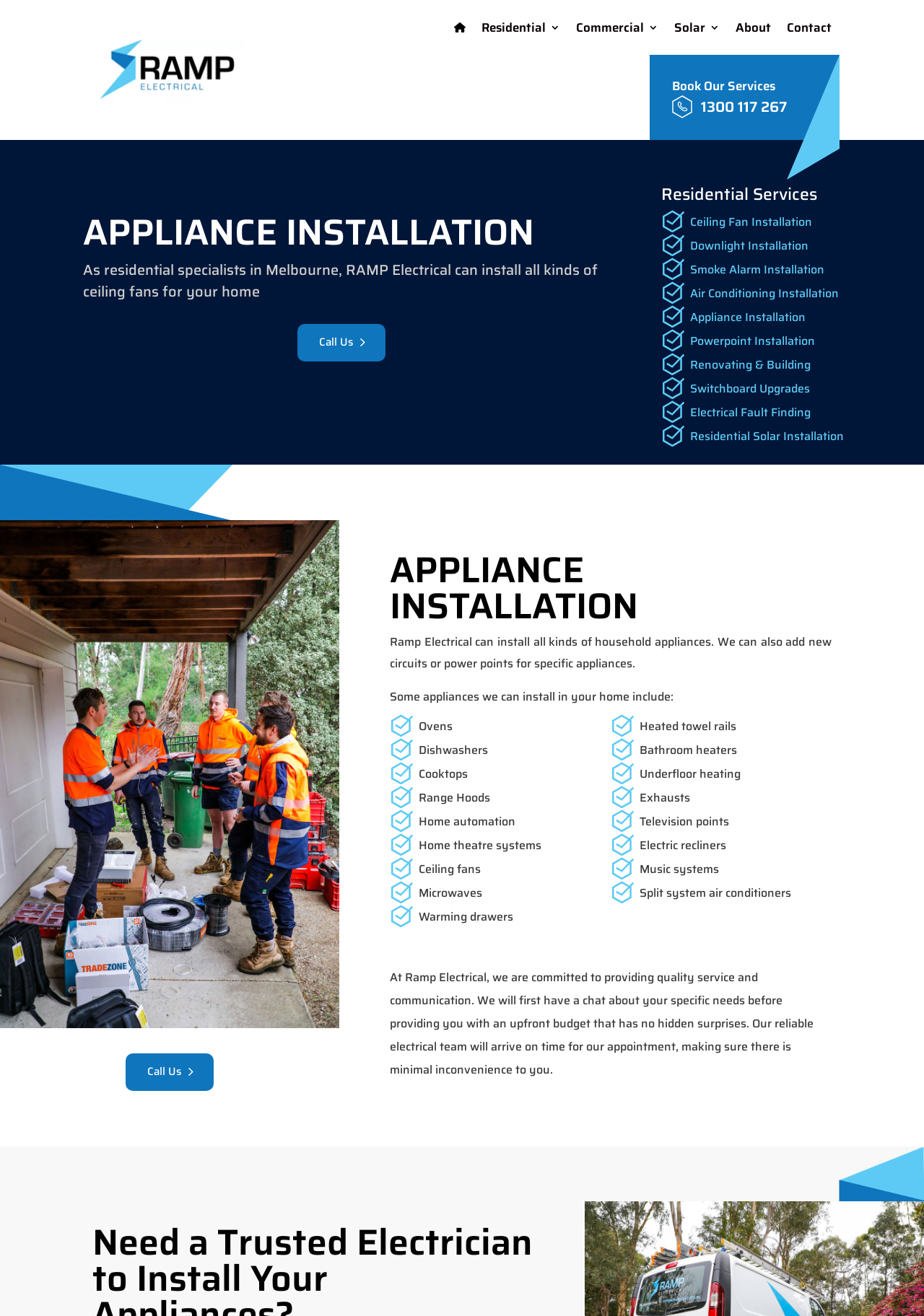Please determine the bounding box coordinates of the clickable area required to carry out the following instruction: "Click on the 'Residential 3' link". The coordinates must be four float numbers between 0 and 1, represented as [left, top, right, bottom].

[0.521, 0.0, 0.606, 0.042]